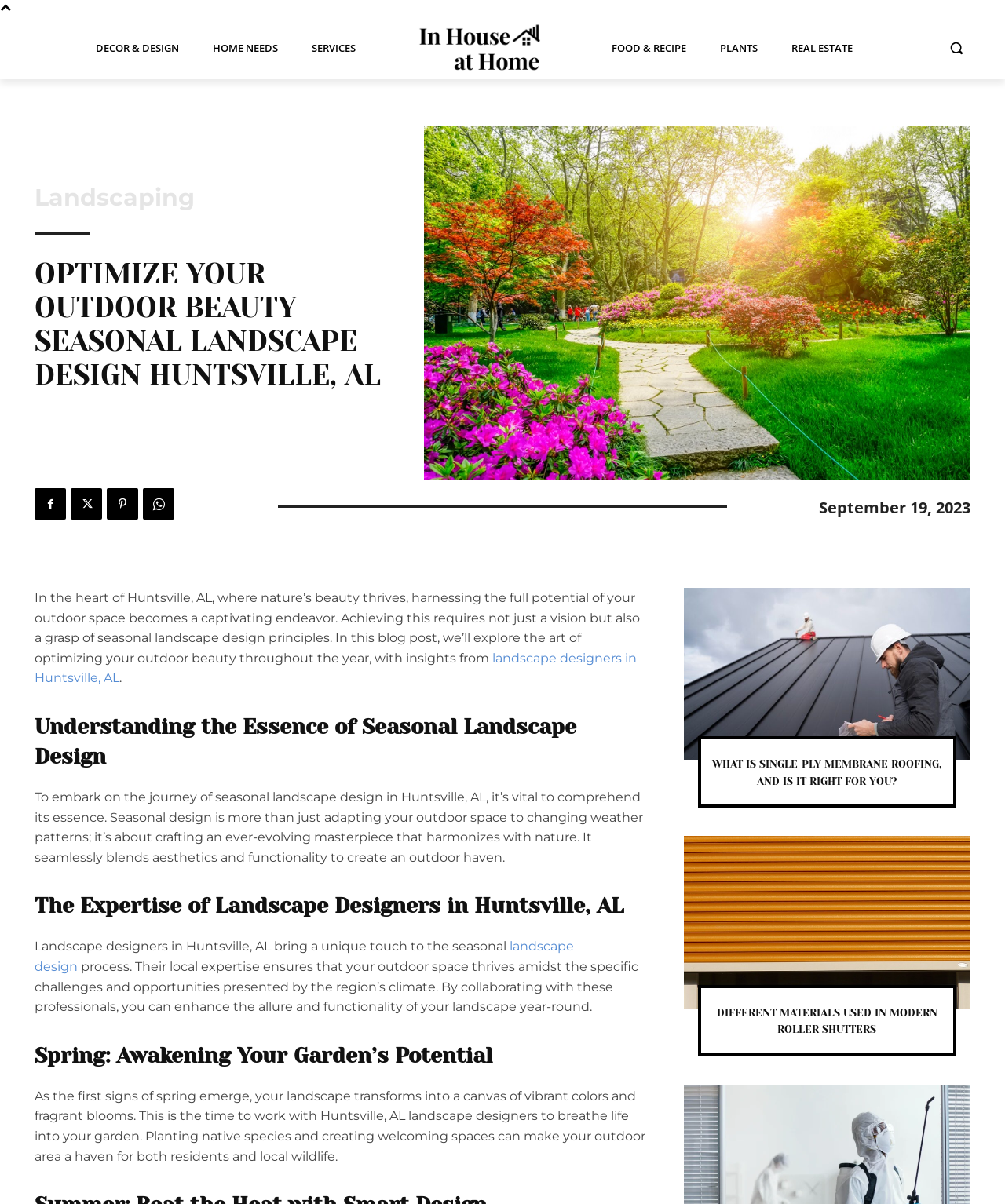How many links are there in the top navigation menu?
Based on the image, answer the question with a single word or brief phrase.

6